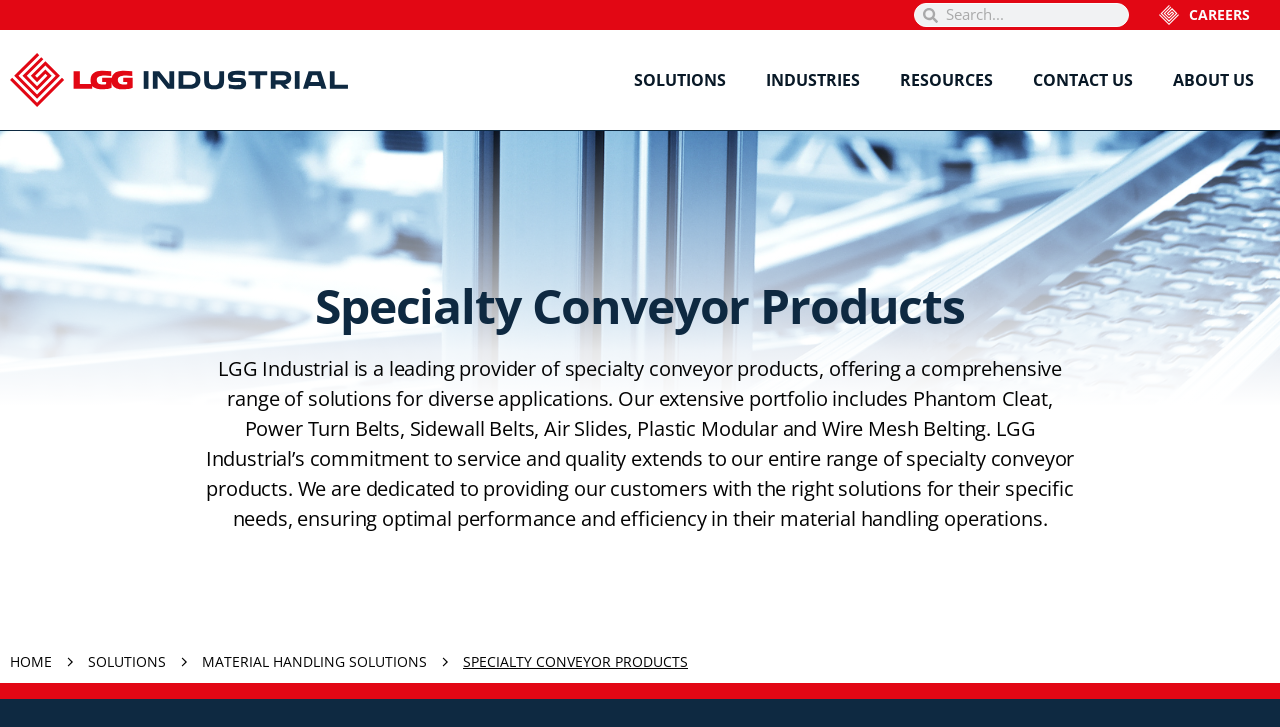Find the bounding box coordinates for the area that must be clicked to perform this action: "go to careers page".

[0.898, 0.0, 0.984, 0.041]